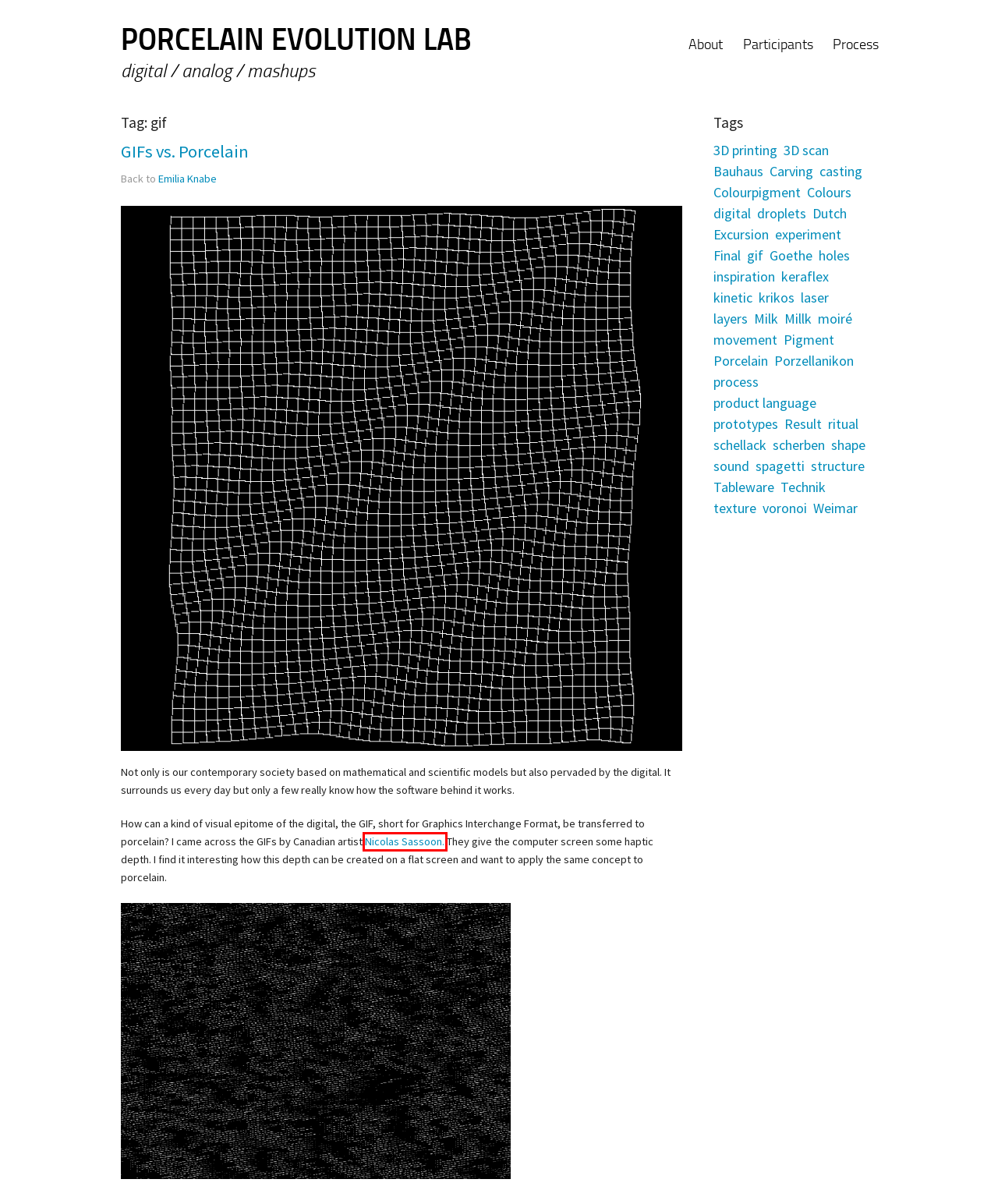You are provided with a screenshot of a webpage containing a red rectangle bounding box. Identify the webpage description that best matches the new webpage after the element in the bounding box is clicked. Here are the potential descriptions:
A. sound – PORCELAIN EVOLUTION LAB
B. movement – PORCELAIN EVOLUTION LAB
C. Dutch – PORCELAIN EVOLUTION LAB
D. LE THE - 2011
E. voronoi – PORCELAIN EVOLUTION LAB
F. texture – PORCELAIN EVOLUTION LAB
G. Goethe – PORCELAIN EVOLUTION LAB
H. droplets – PORCELAIN EVOLUTION LAB

D